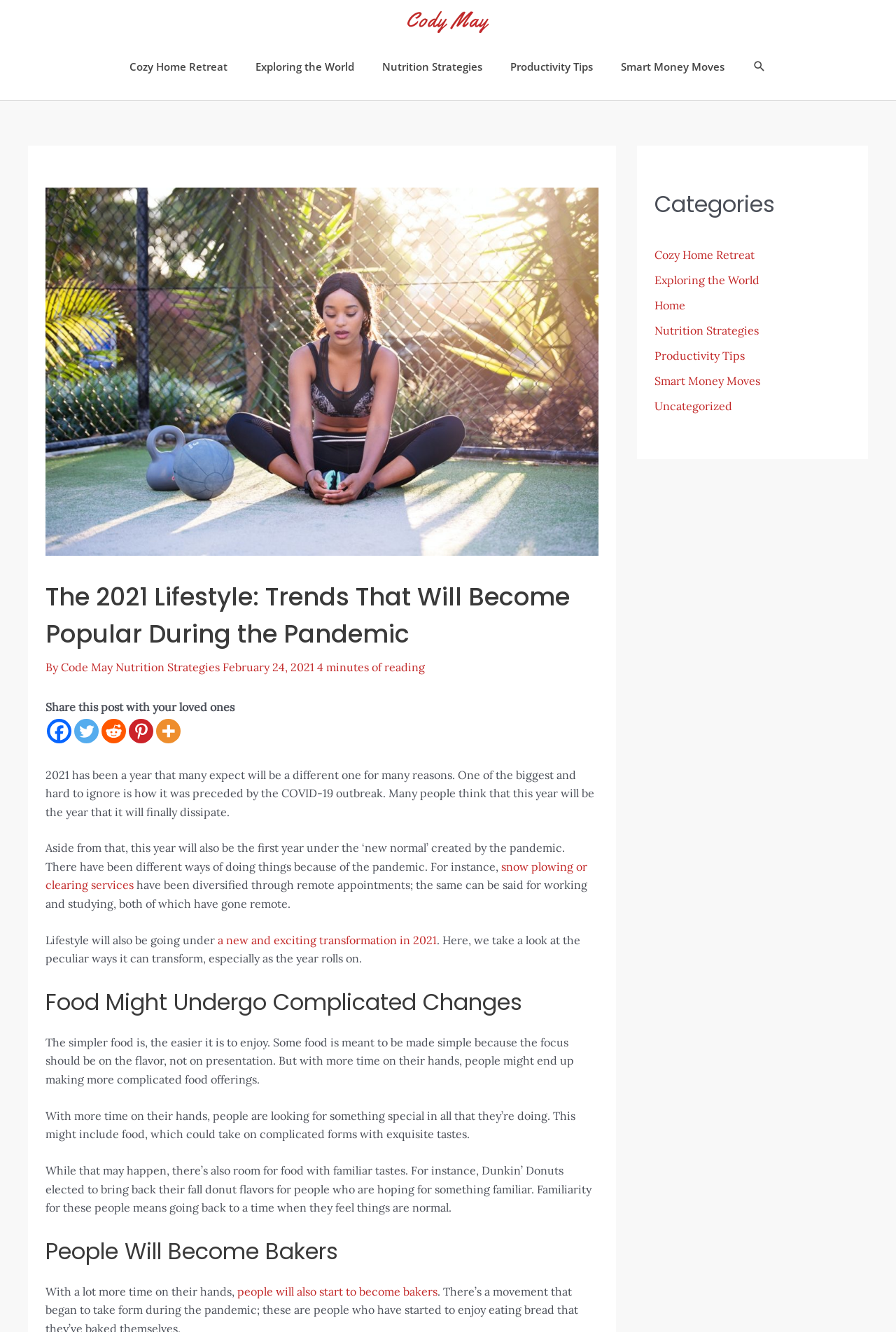What is the estimated reading time of the article?
Please answer the question with a single word or phrase, referencing the image.

4 minutes